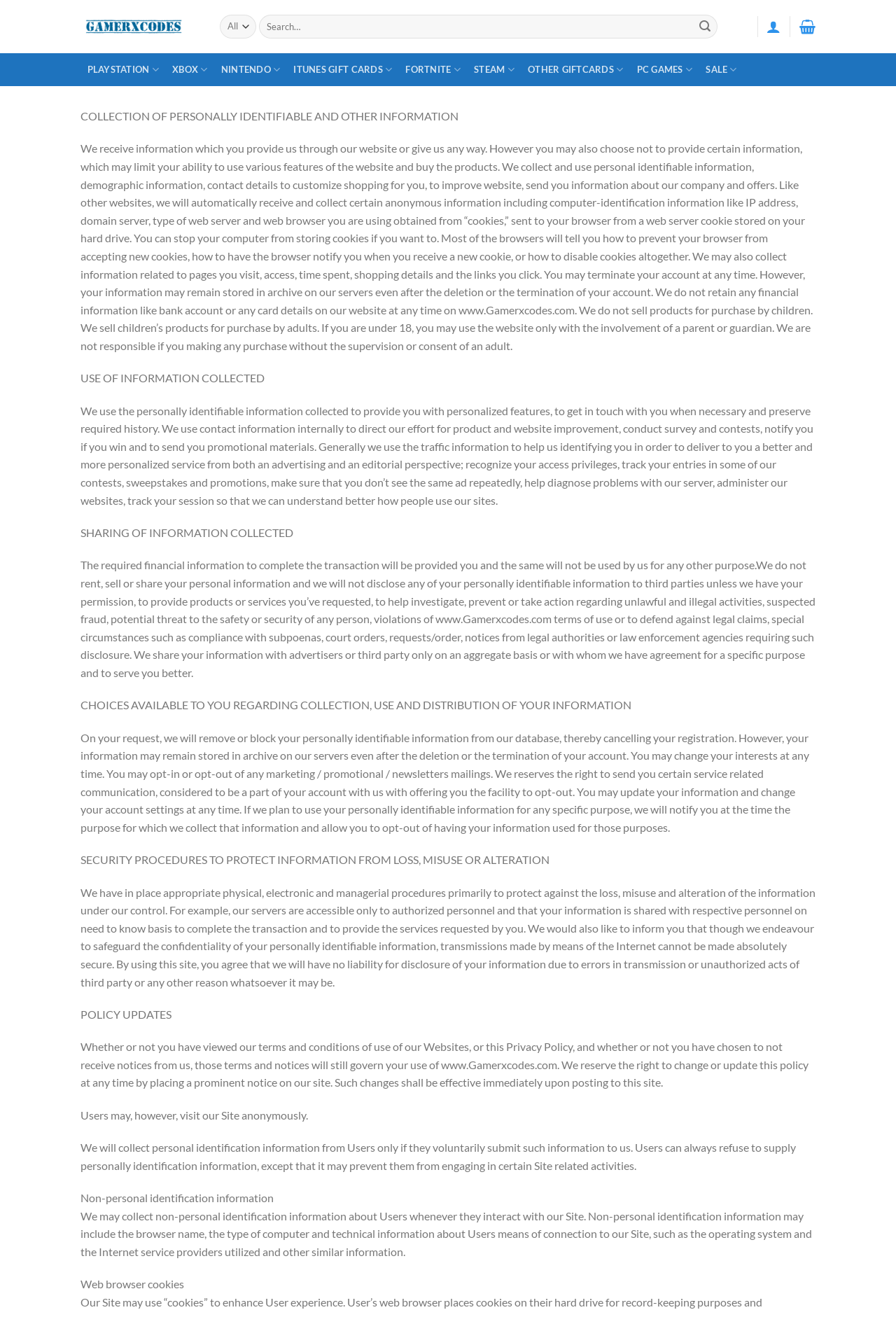Please specify the bounding box coordinates of the clickable section necessary to execute the following command: "Click on PLAYSTATION".

[0.097, 0.048, 0.167, 0.057]